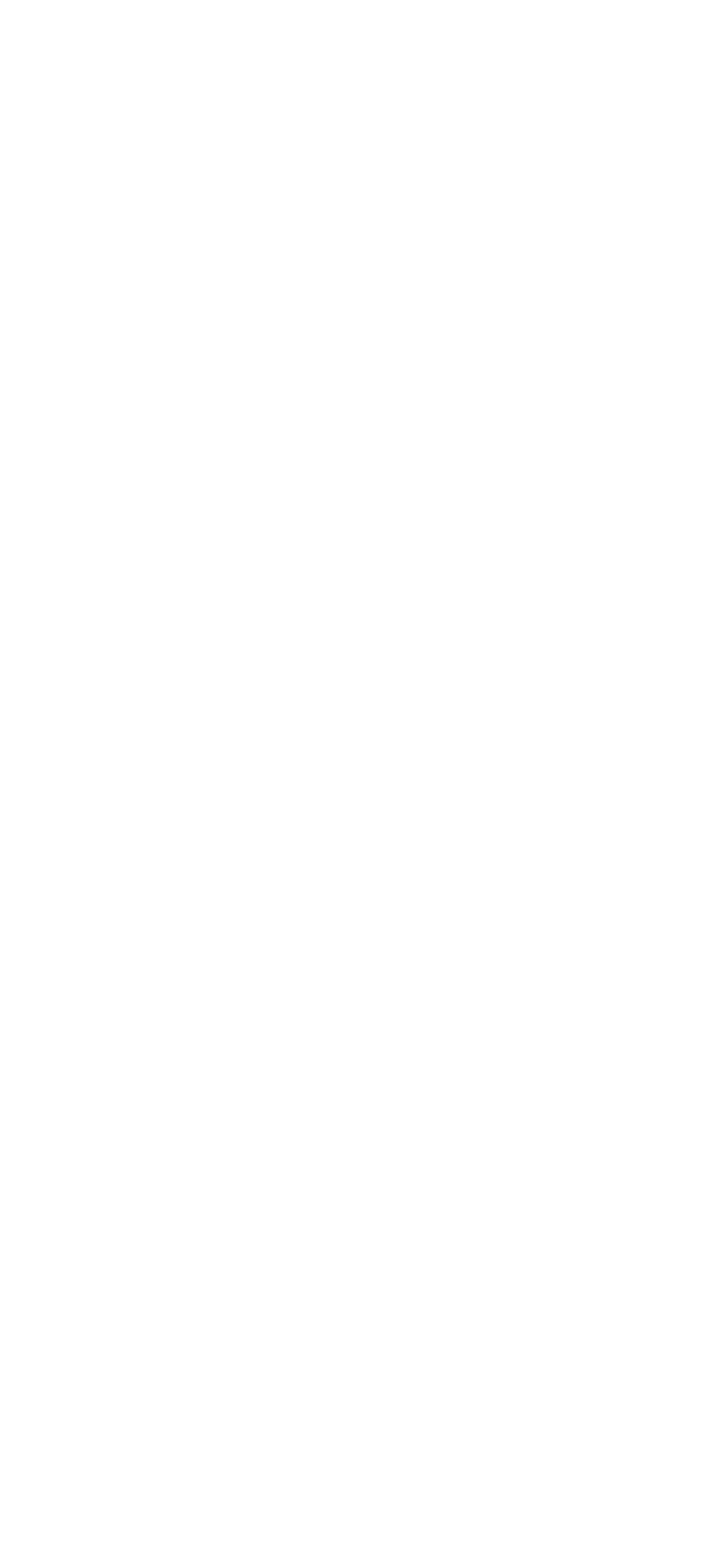Can you find the bounding box coordinates for the element to click on to achieve the instruction: "Read News"?

[0.542, 0.236, 0.663, 0.261]